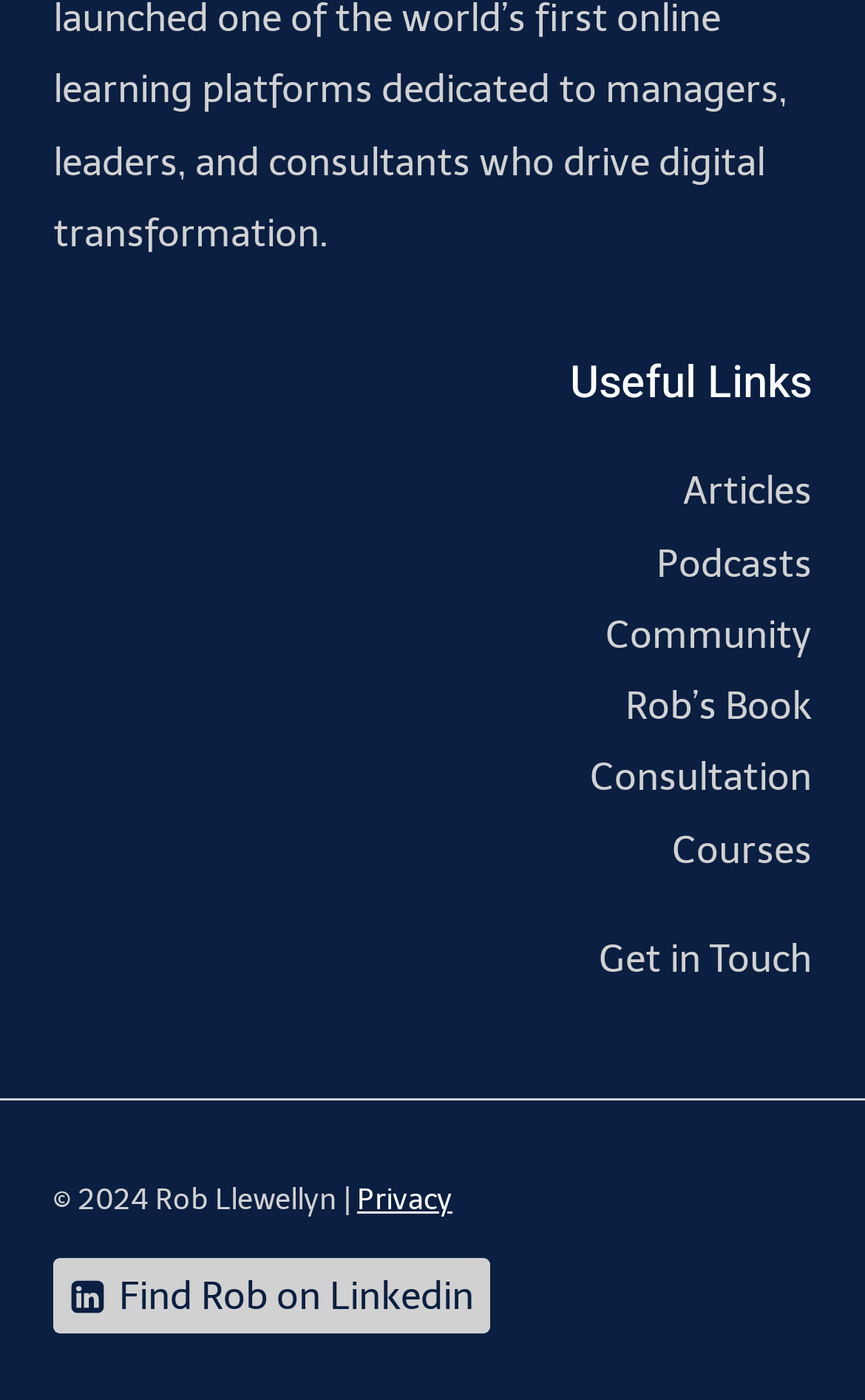How many elements are there at the bottom of the webpage?
Please use the image to deliver a detailed and complete answer.

At the bottom of the webpage, there are 3 elements: the copyright information, the 'Privacy' link, and the Linkedin link.